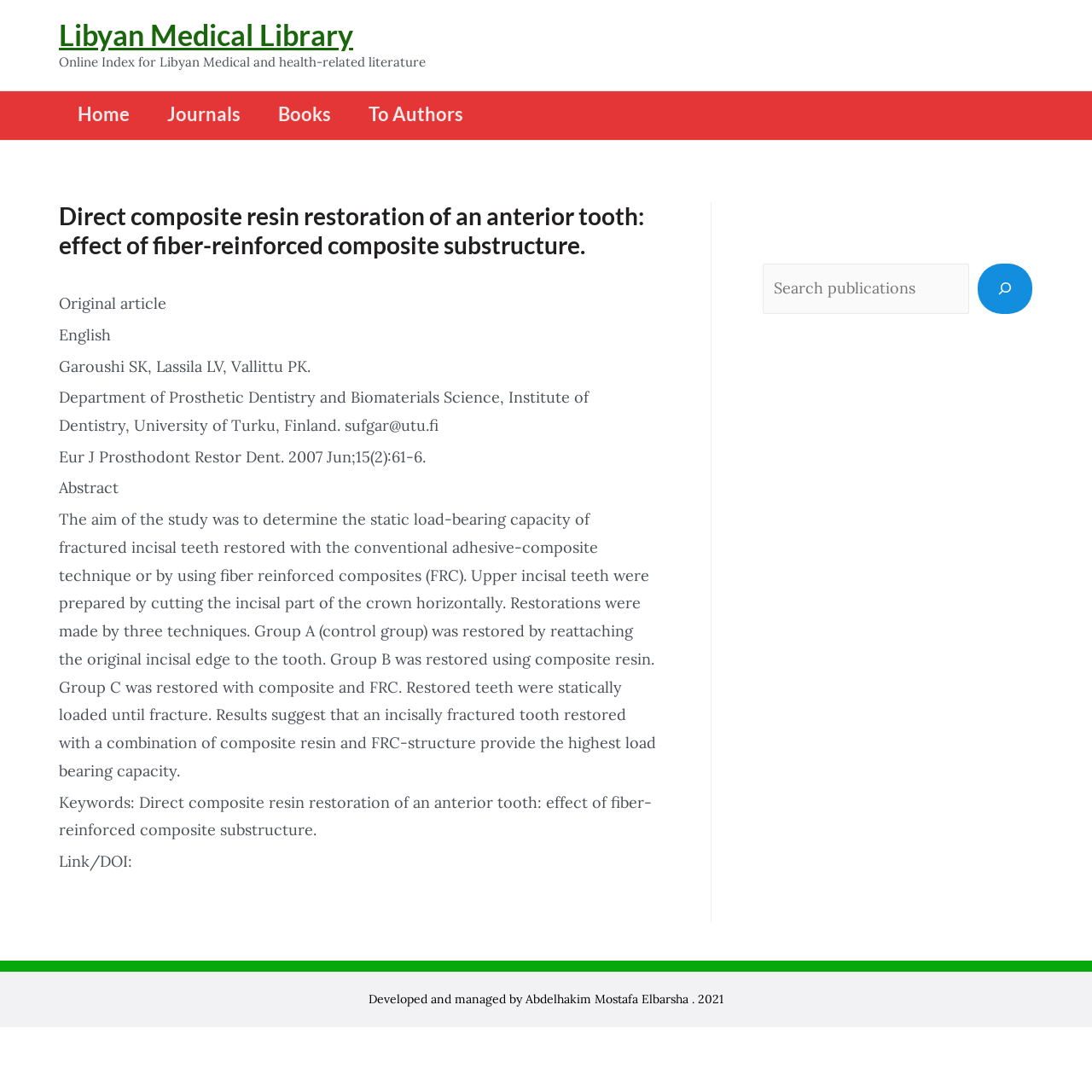What is the department of the authors?
Provide a one-word or short-phrase answer based on the image.

Department of Prosthetic Dentistry and Biomaterials Science, Institute of Dentistry, University of Turku, Finland.